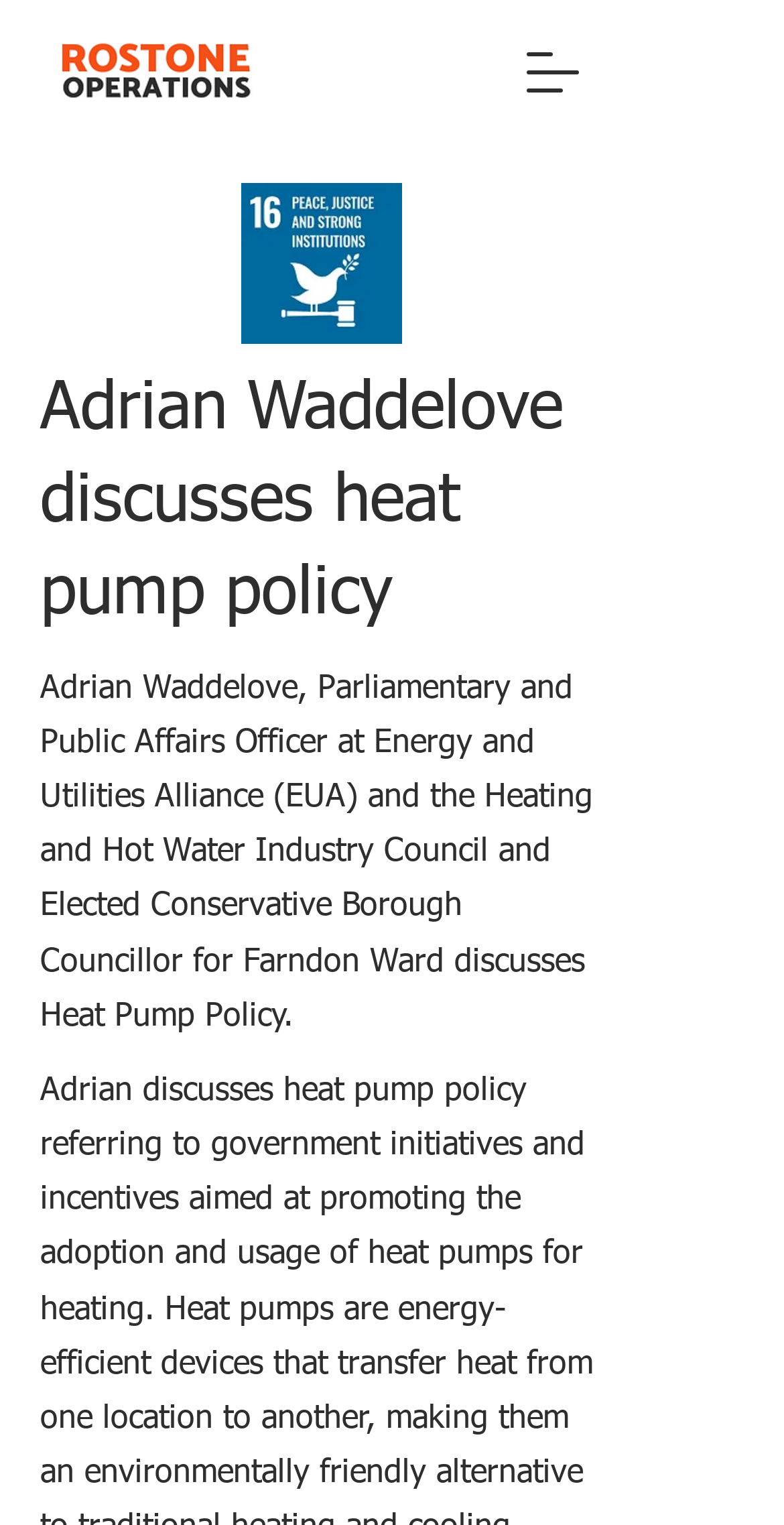What is the topic of discussion on this webpage?
Look at the image and respond with a one-word or short phrase answer.

Heat Pump Policy